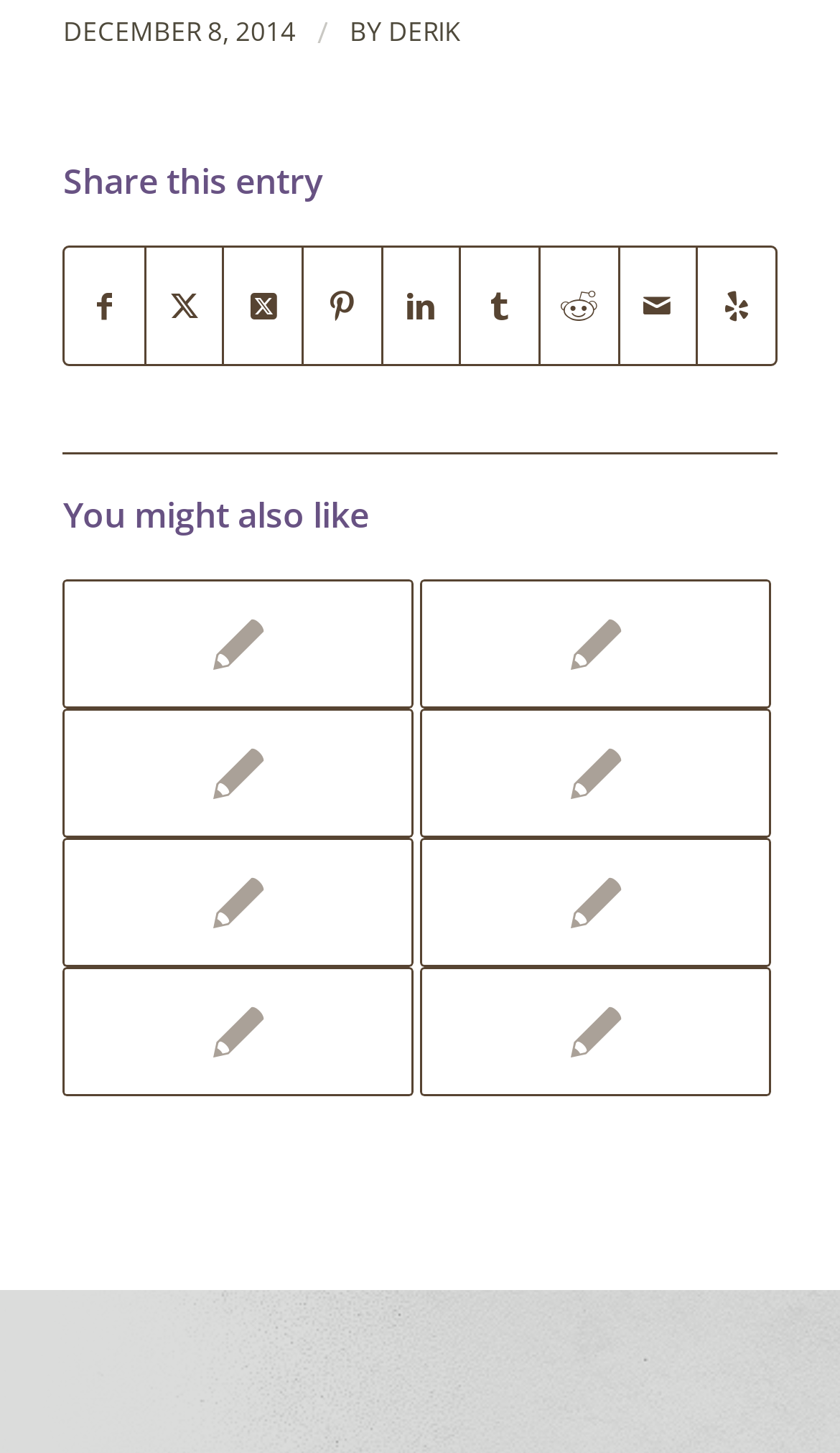Please specify the coordinates of the bounding box for the element that should be clicked to carry out this instruction: "Visit us on Yelp". The coordinates must be four float numbers between 0 and 1, formatted as [left, top, right, bottom].

[0.831, 0.17, 0.922, 0.251]